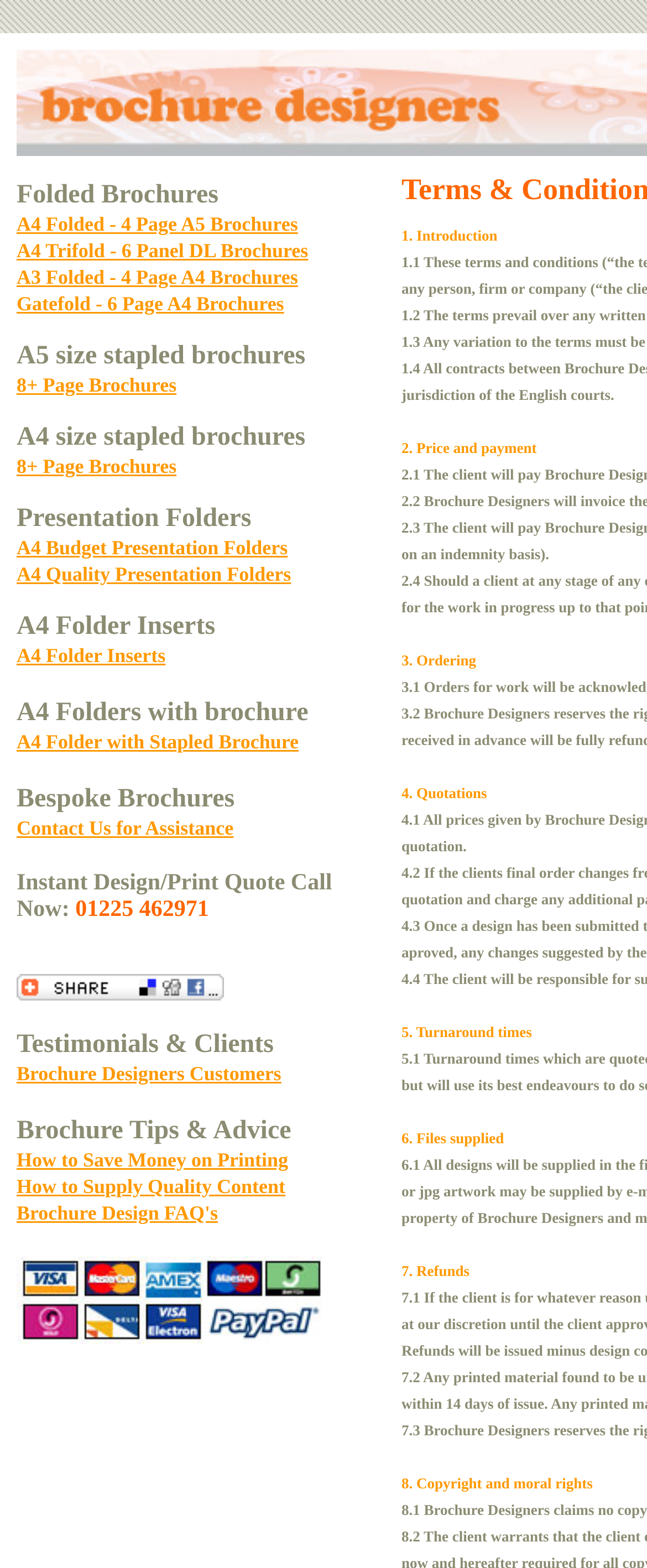Please determine the bounding box coordinates of the element's region to click for the following instruction: "Check Testimonials & Clients".

[0.026, 0.657, 0.59, 0.676]